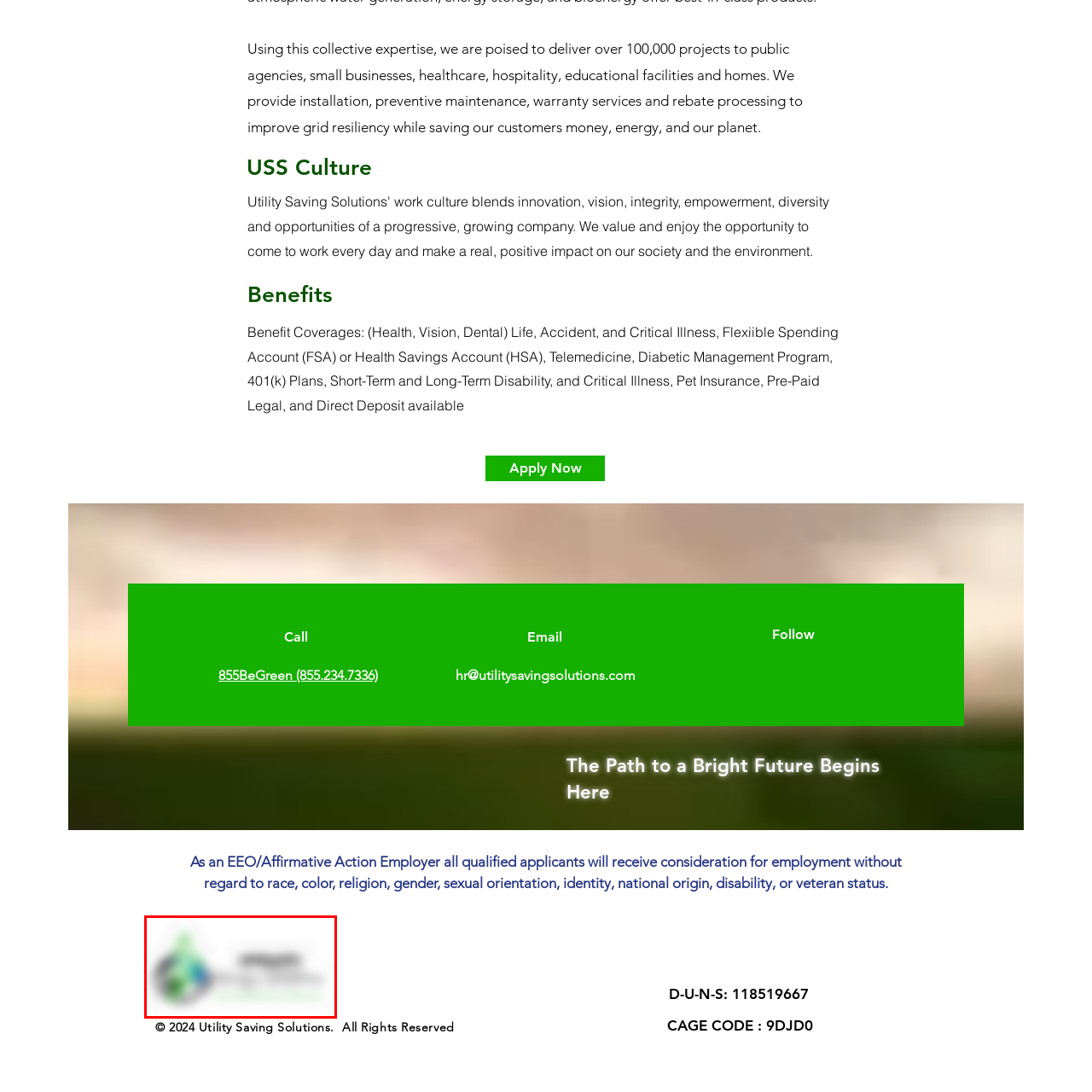Focus on the content inside the red-outlined area of the image and answer the ensuing question in detail, utilizing the information presented: What is the company's mission?

The company 'Utility Saving Solutions' aims to provide energy-saving services and promote a greener planet, as evident from their logo and name, which highlights their mission to deliver cost-effective energy solutions to various sectors.